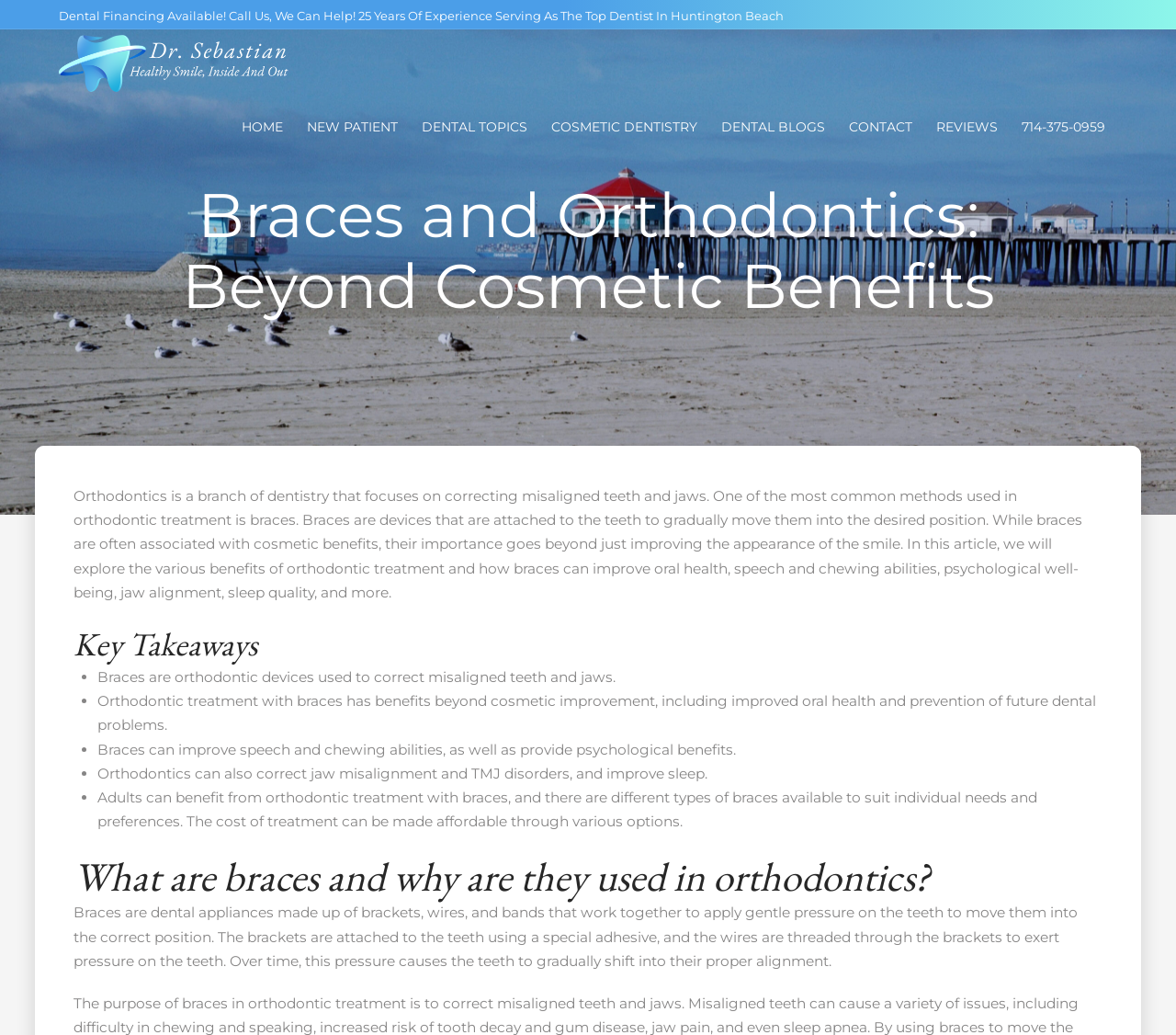Determine the bounding box coordinates for the UI element matching this description: "Reviews".

[0.786, 0.089, 0.859, 0.165]